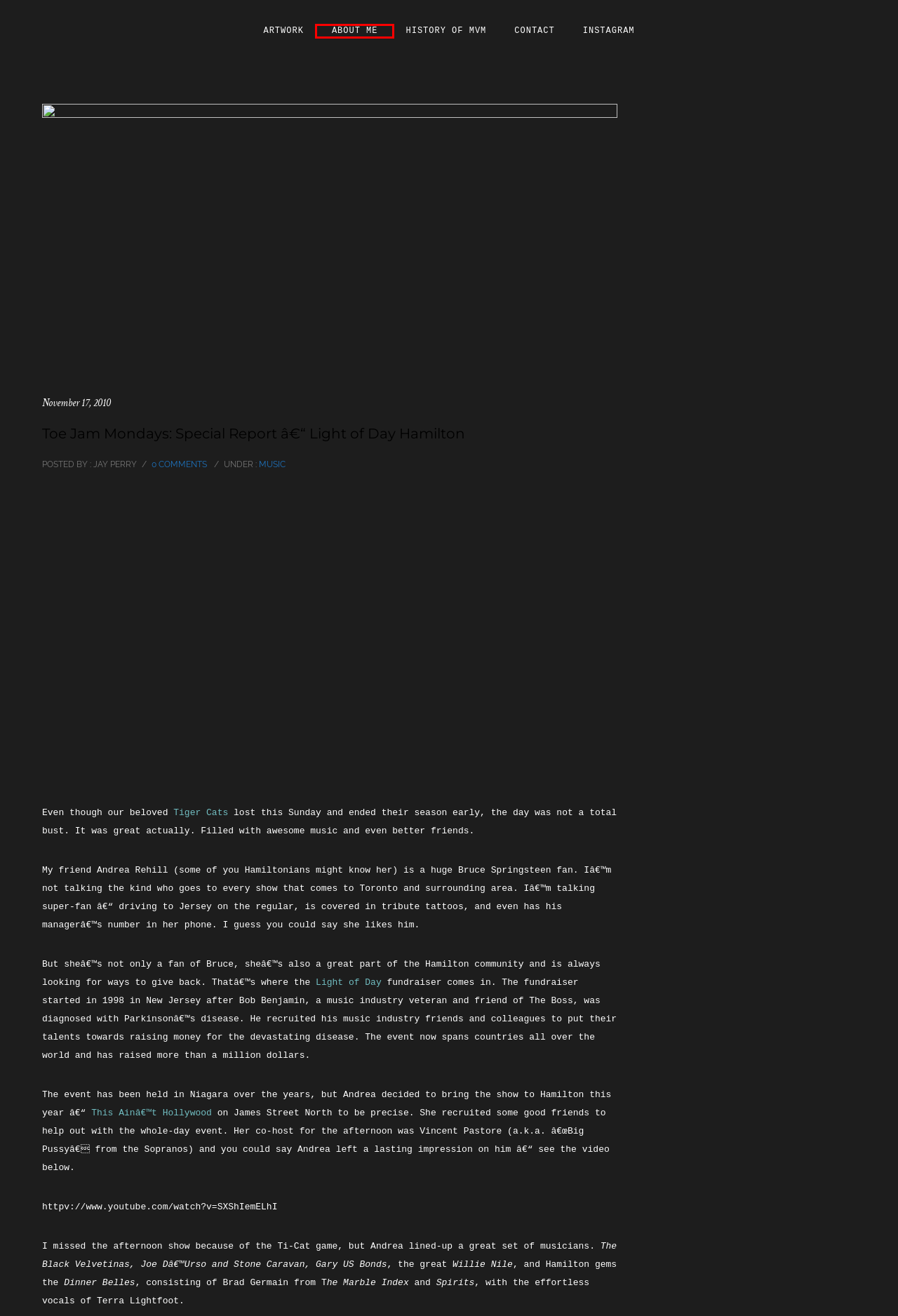Consider the screenshot of a webpage with a red bounding box around an element. Select the webpage description that best corresponds to the new page after clicking the element inside the red bounding box. Here are the candidates:
A. toe_jam_mondays – Monsters vs Me
B. Monsters vs Me – Artwork by Jay Perry
C. Online Roulette Games: Online Casino This Ain’t Hollywood
D. Contact – Monsters vs Me
E. Hamilton Tiger-Cats - Oskee Wee Wee
F. Music – Monsters vs Me
G. History of MvM – Monsters vs Me
H. About Me – Monsters vs Me

H